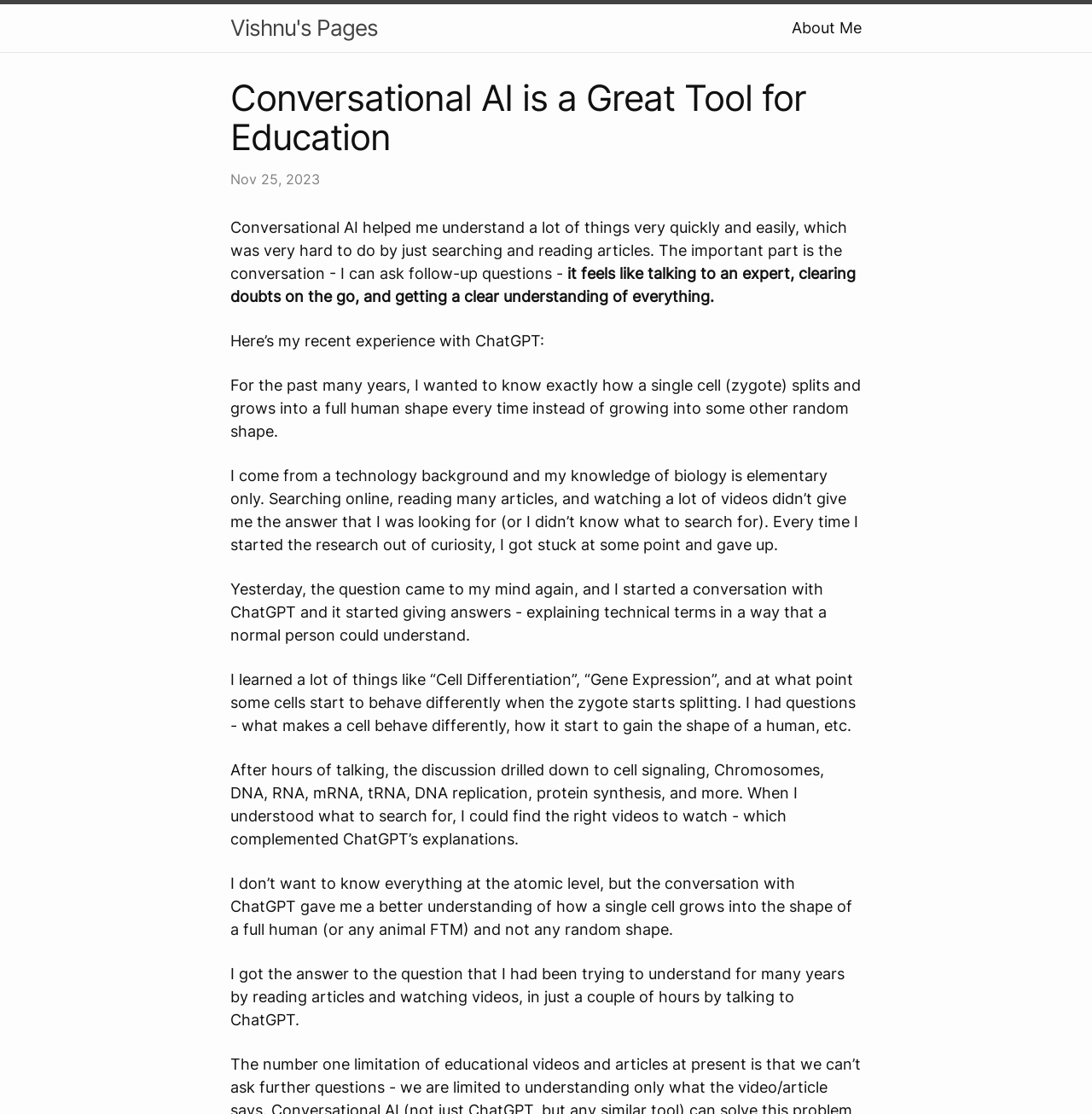What tool did the author use to understand biology?
Look at the image and answer the question with a single word or phrase.

ChatGPT